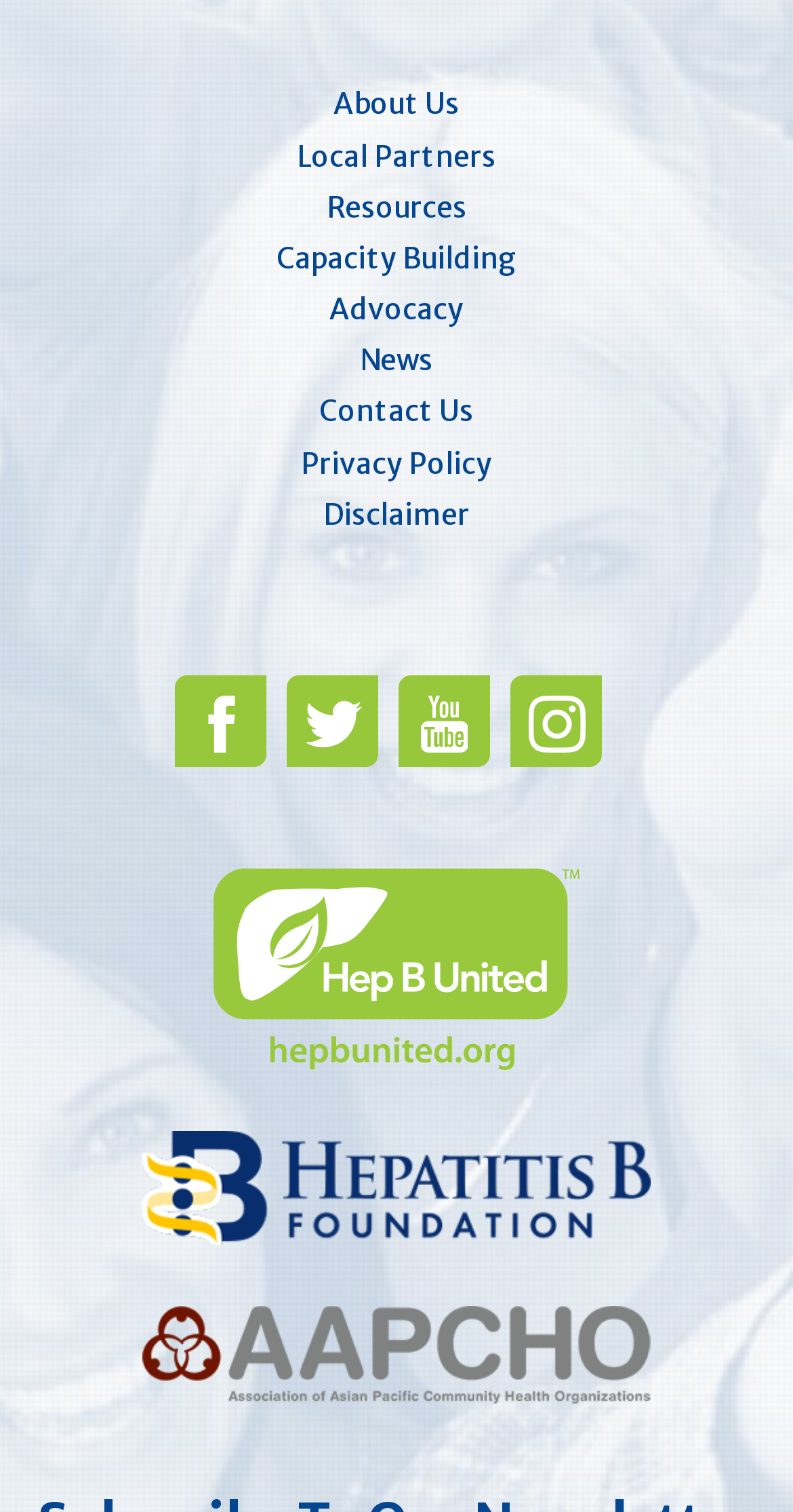Point out the bounding box coordinates of the section to click in order to follow this instruction: "Contact Us".

[0.403, 0.26, 0.597, 0.285]